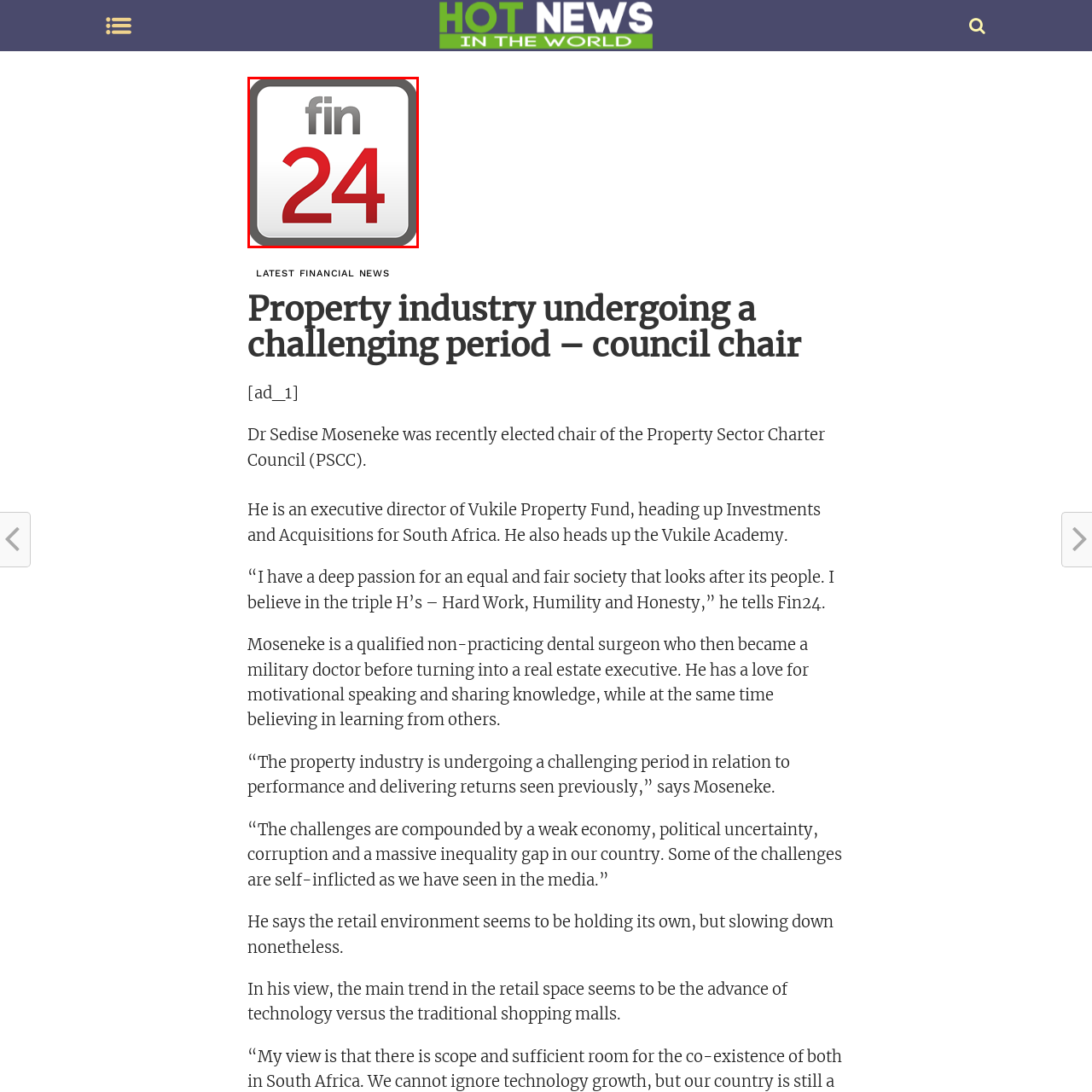Pay special attention to the segment of the image inside the red box and offer a detailed answer to the question that follows, based on what you see: What industry is Dr. Sedise Moseneke recently appointed to chair?

The article accompanying the image discusses Dr. Sedise Moseneke's recent appointment as chair of the Property Sector Charter Council, highlighting the challenges facing the property industry amidst economic uncertainties.